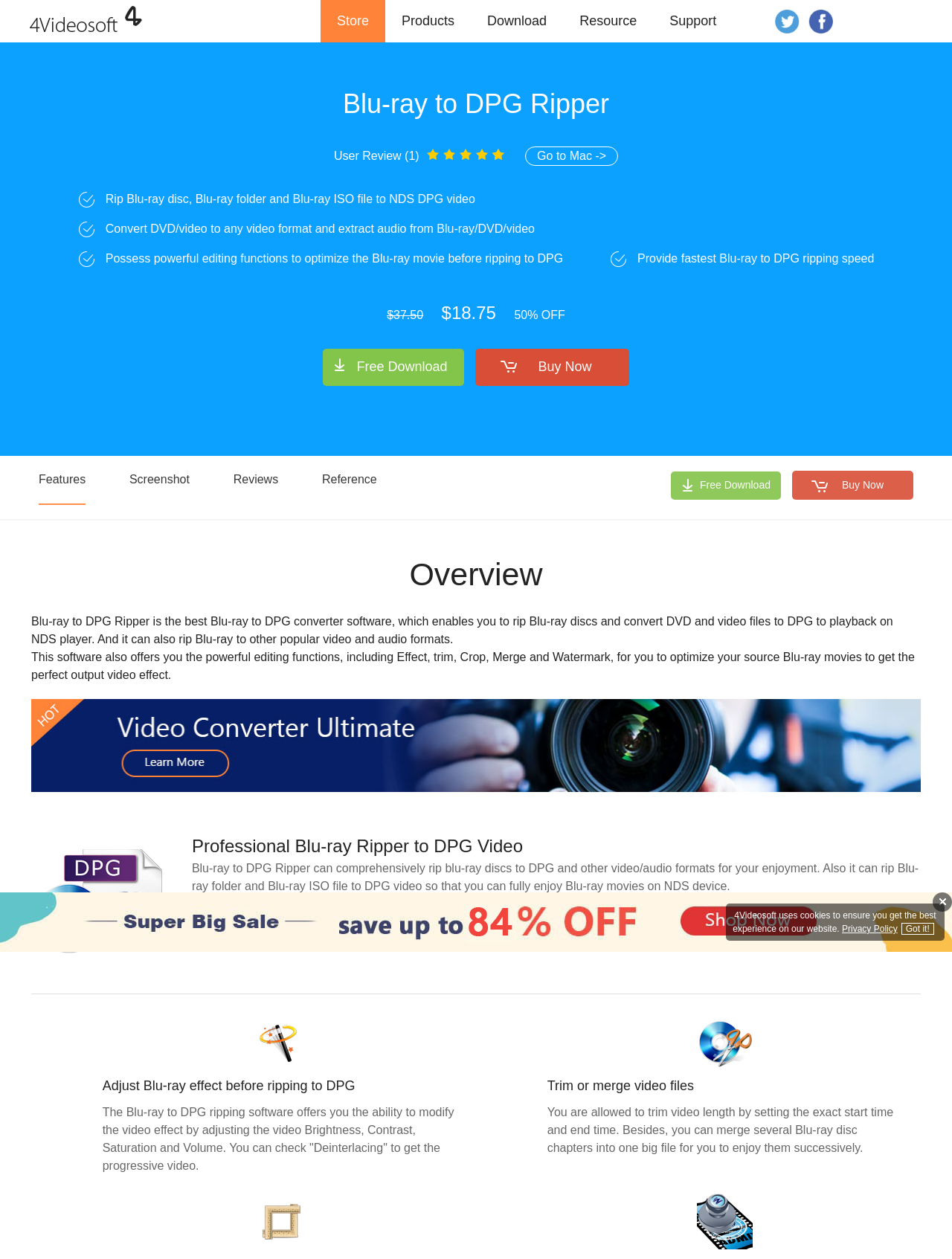Please identify the bounding box coordinates of the element on the webpage that should be clicked to follow this instruction: "Click the 'Free Download' button". The bounding box coordinates should be given as four float numbers between 0 and 1, formatted as [left, top, right, bottom].

[0.339, 0.277, 0.487, 0.307]